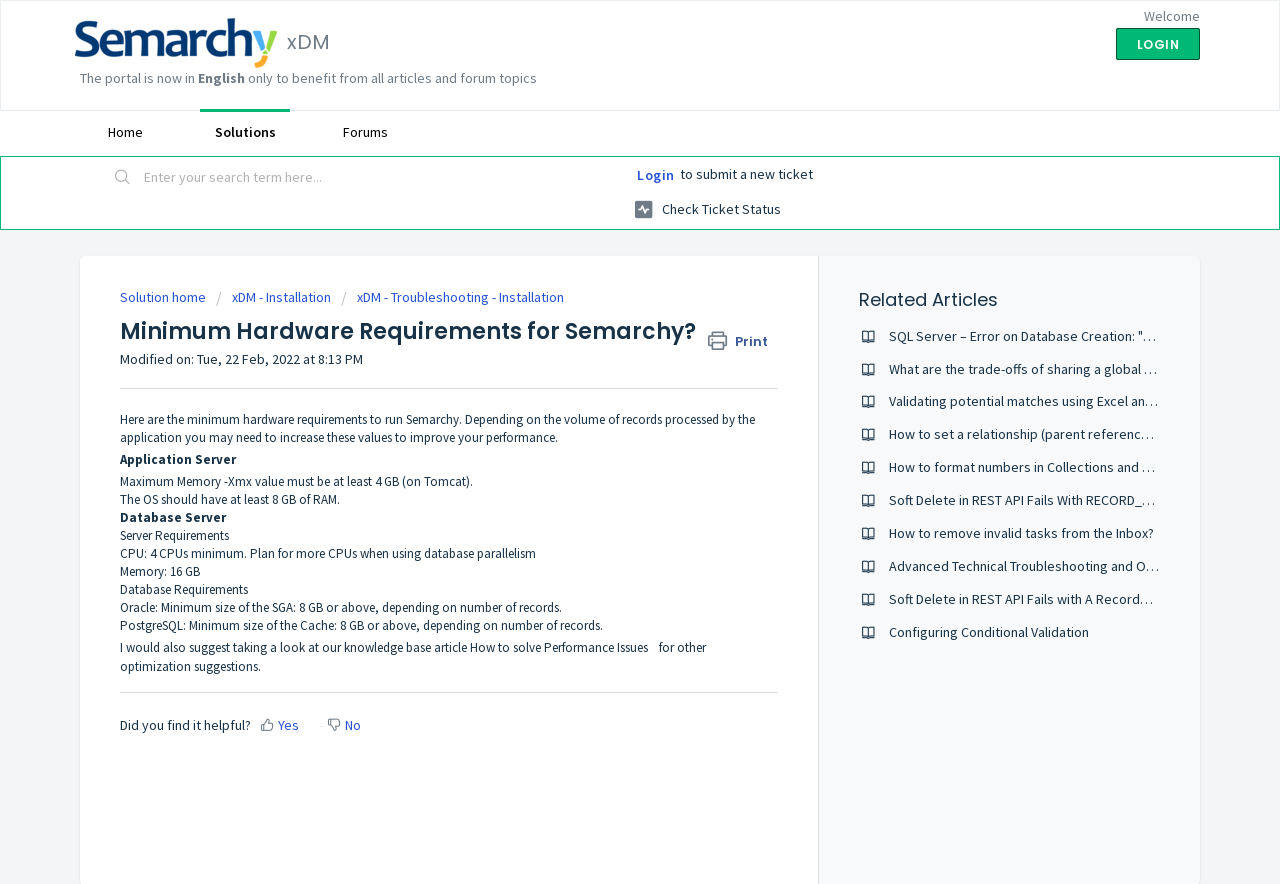Find the bounding box coordinates of the area that needs to be clicked in order to achieve the following instruction: "Print the page". The coordinates should be specified as four float numbers between 0 and 1, i.e., [left, top, right, bottom].

[0.553, 0.372, 0.608, 0.402]